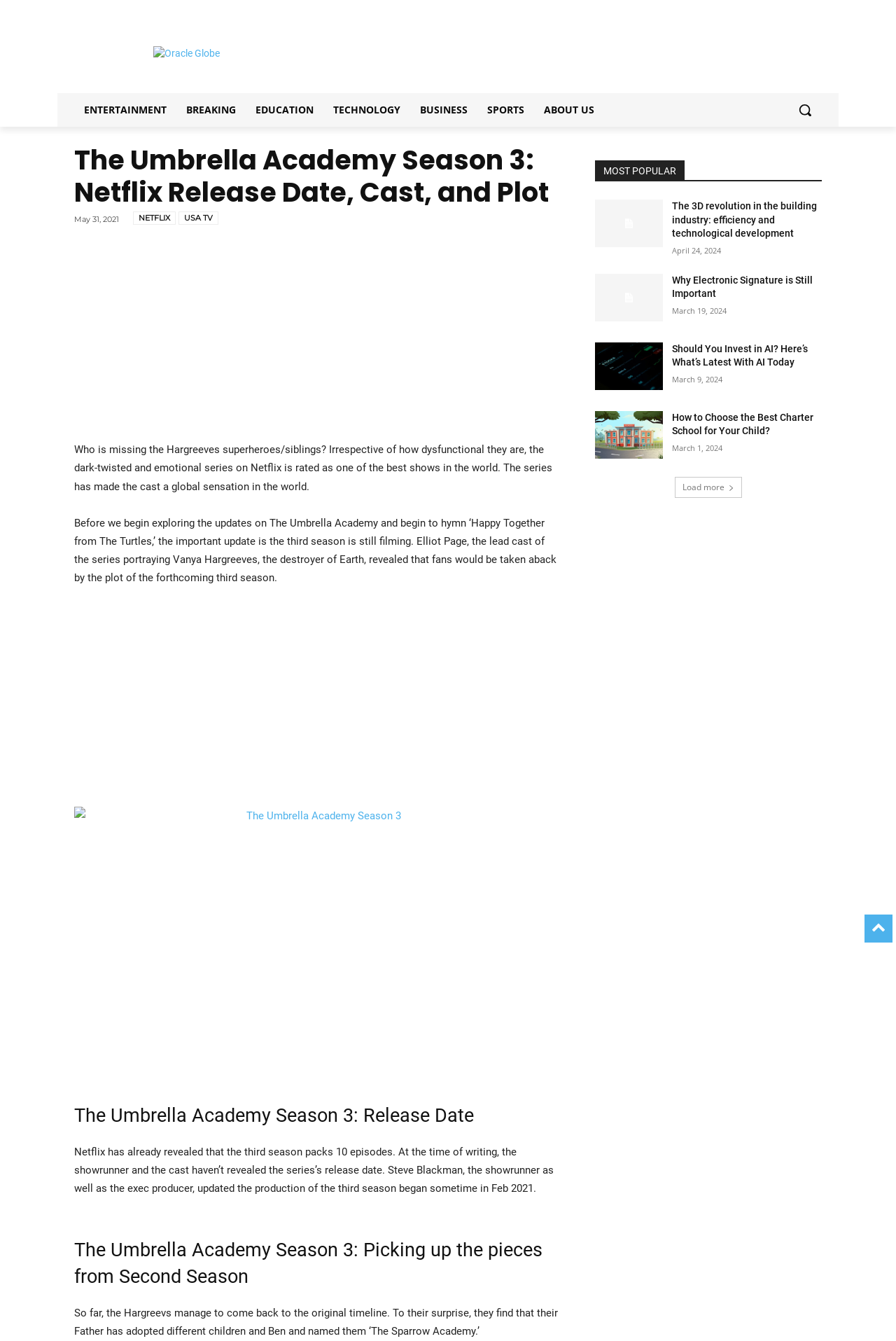Find the bounding box coordinates for the area you need to click to carry out the instruction: "Search for something". The coordinates should be four float numbers between 0 and 1, indicated as [left, top, right, bottom].

[0.88, 0.069, 0.917, 0.095]